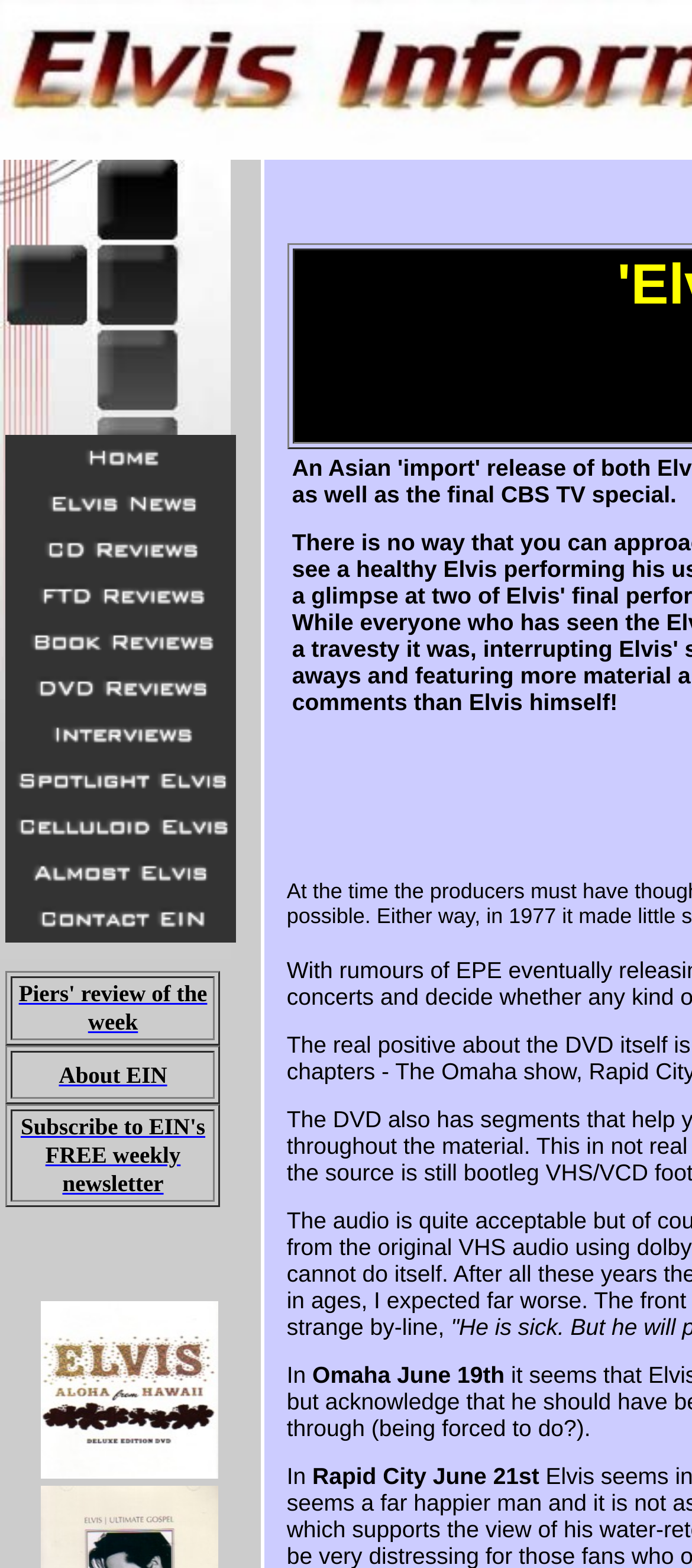How many tables are on the webpage?
Refer to the image and give a detailed answer to the question.

I counted the number of tables on the webpage, which are used to organize the content. There are three tables in total.